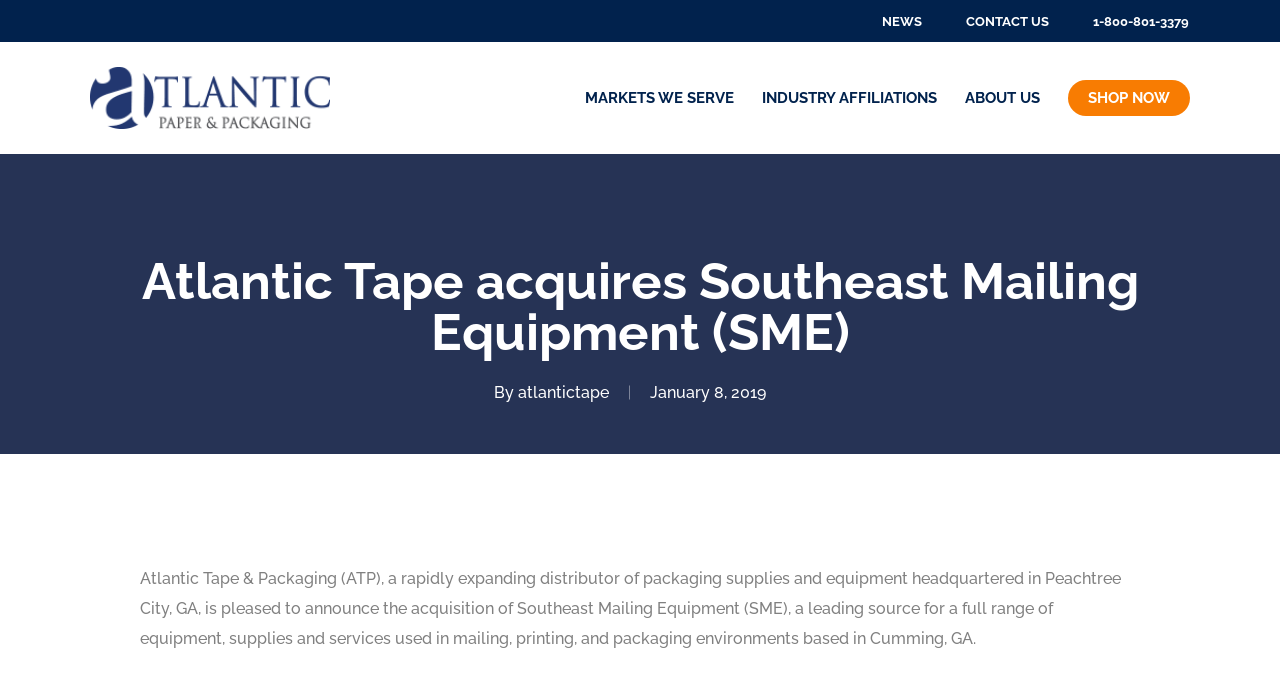Please determine the bounding box coordinates of the section I need to click to accomplish this instruction: "Read the article about Atlantic Tape acquires Southeast Mailing Equipment (SME)".

[0.109, 0.344, 0.891, 0.551]